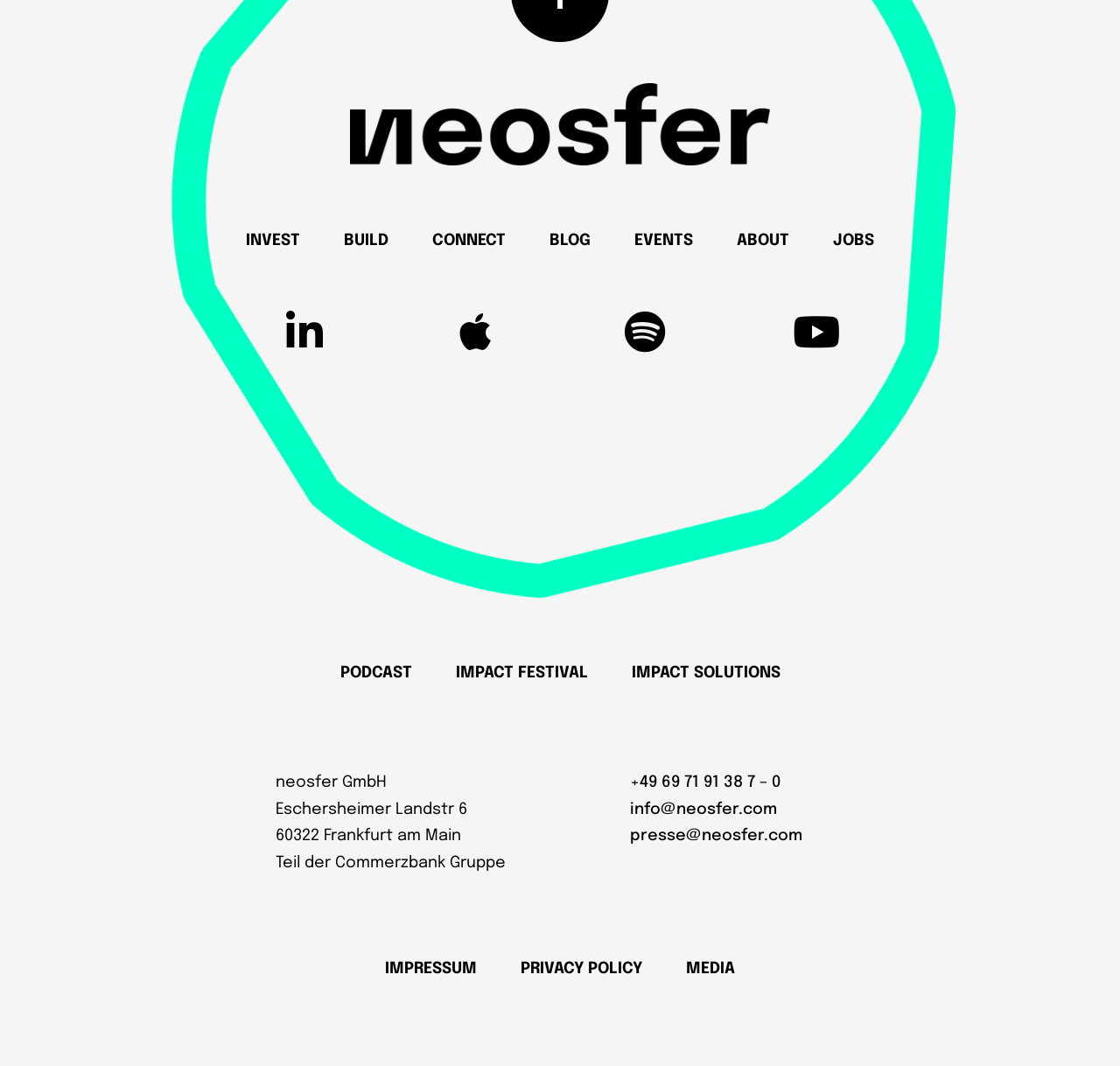Give a short answer to this question using one word or a phrase:
What is the last menu item in the footer?

Media